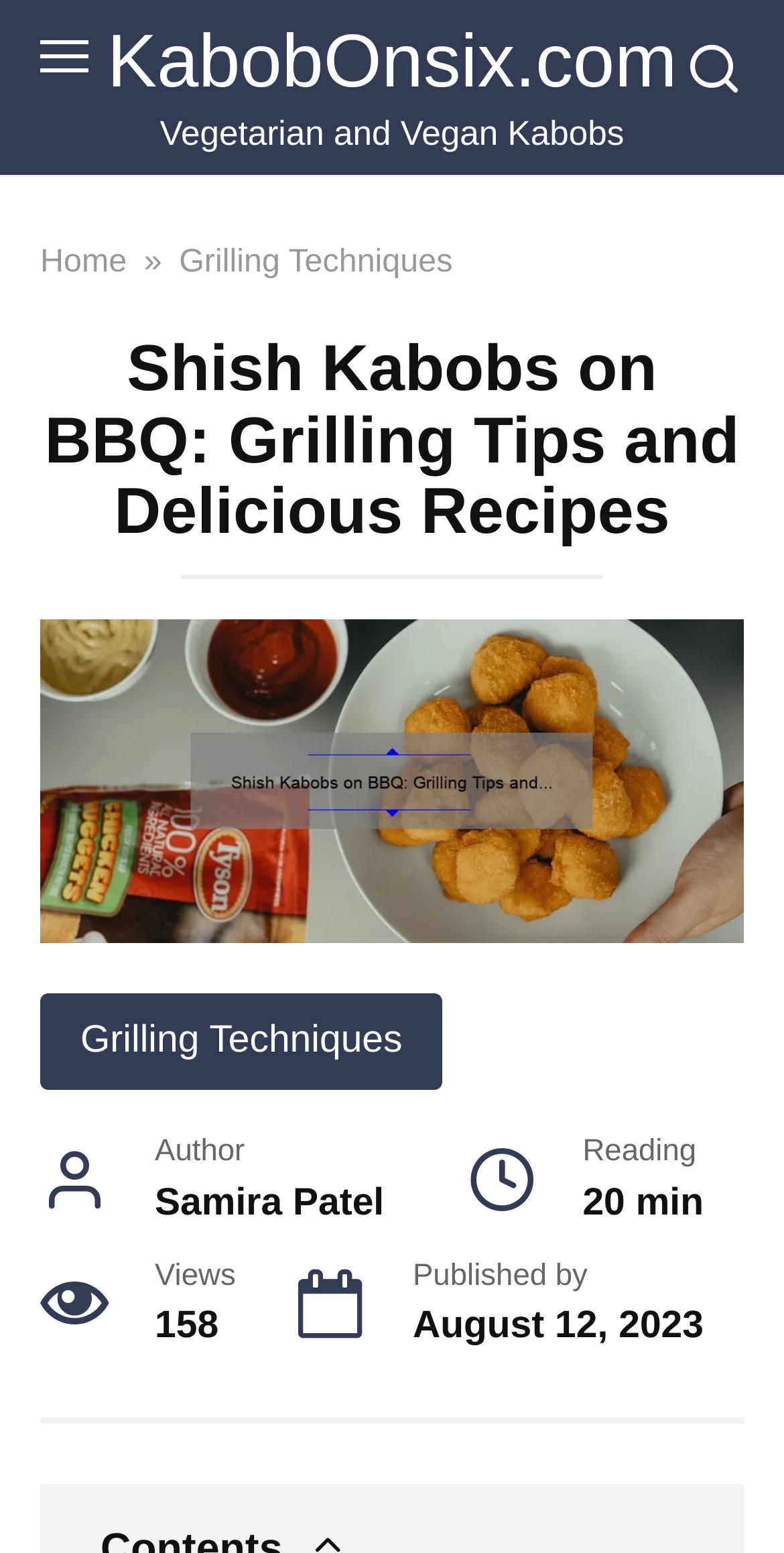What is the category of kabobs mentioned in the navigation menu?
Provide a comprehensive and detailed answer to the question.

I found the category of kabobs by looking at the navigation menu and finding the text 'Vegetarian and Vegan Kabobs'.